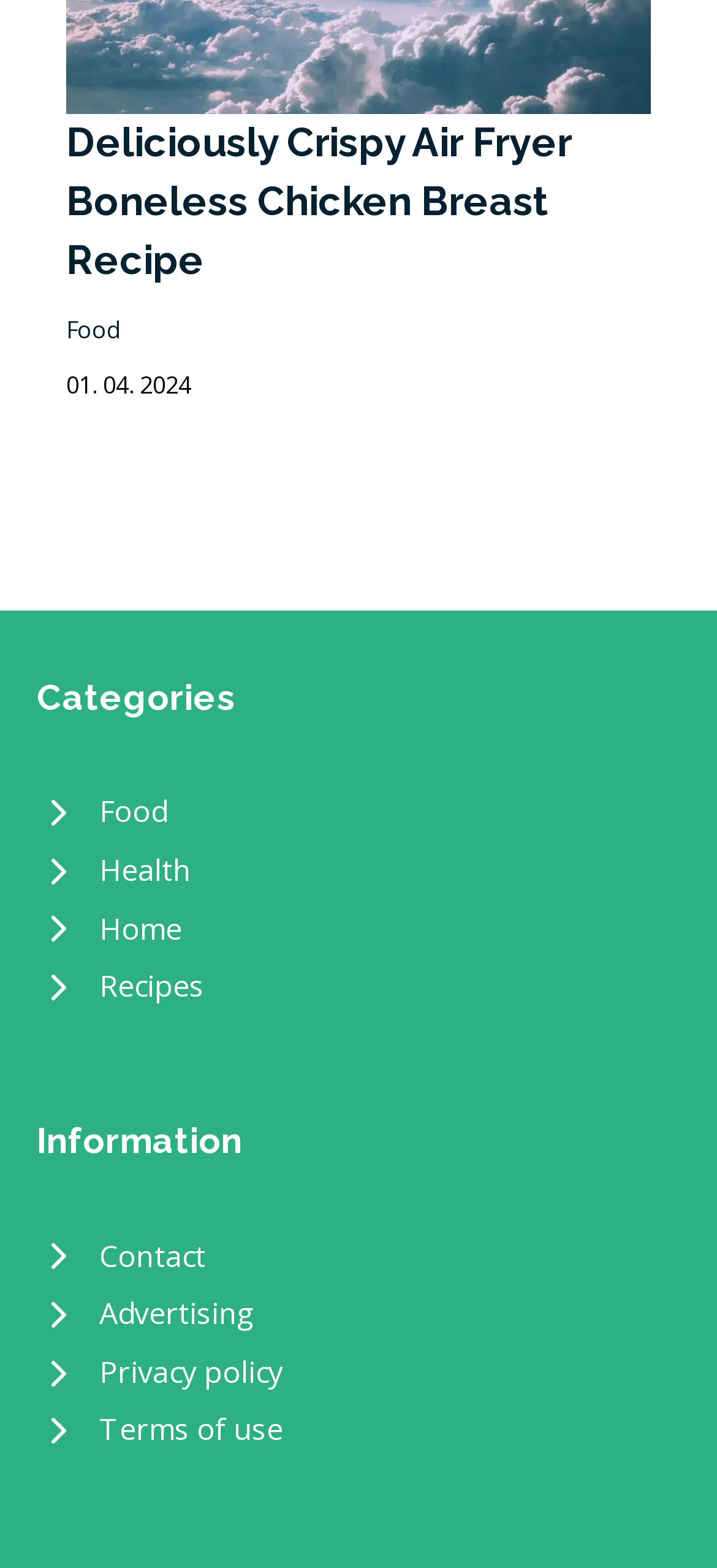Pinpoint the bounding box coordinates of the element that must be clicked to accomplish the following instruction: "Browse the 'Food' category". The coordinates should be in the format of four float numbers between 0 and 1, i.e., [left, top, right, bottom].

[0.051, 0.5, 0.949, 0.537]